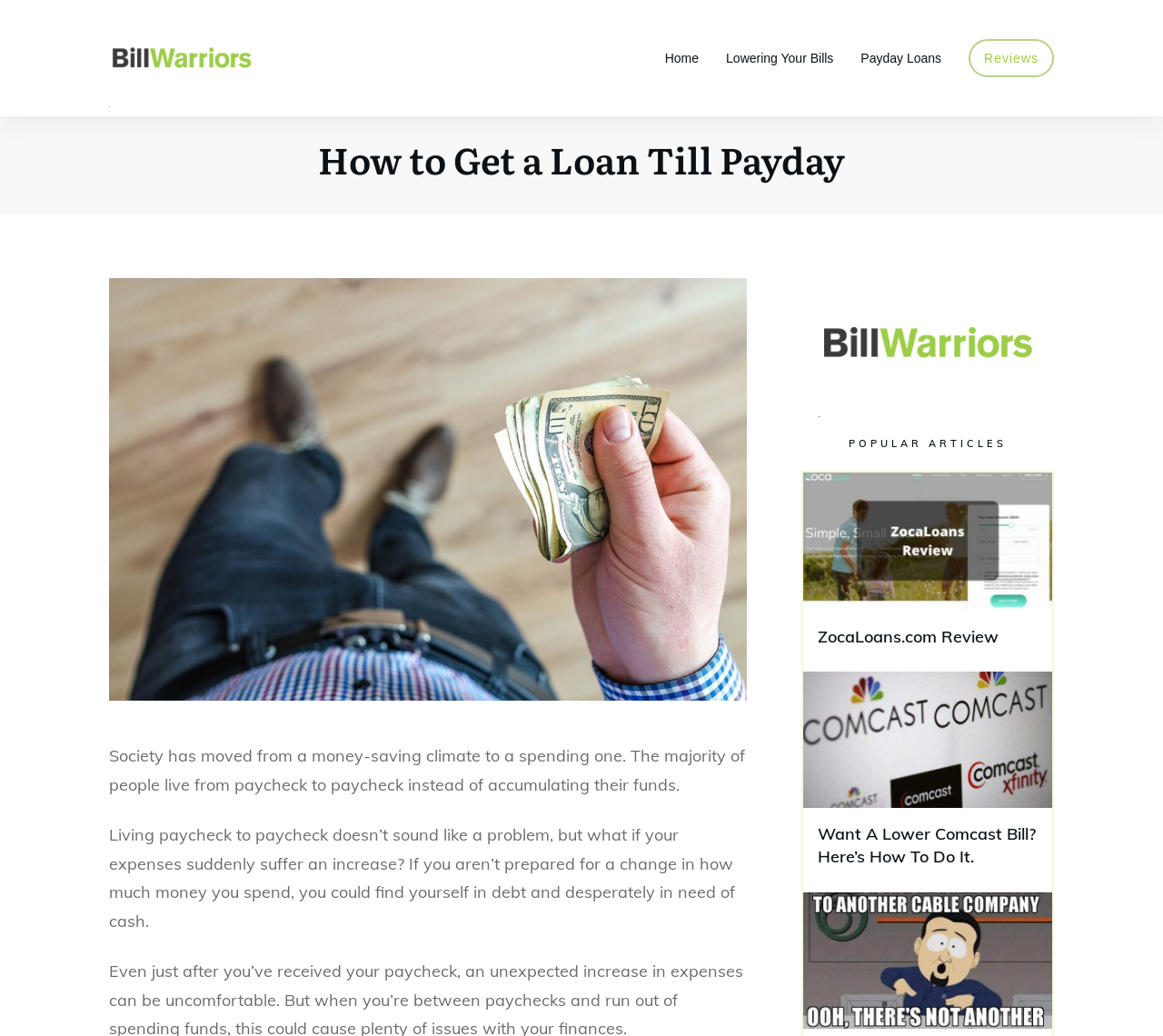Extract the main title from the webpage.

How to Get a Loan Till Payday